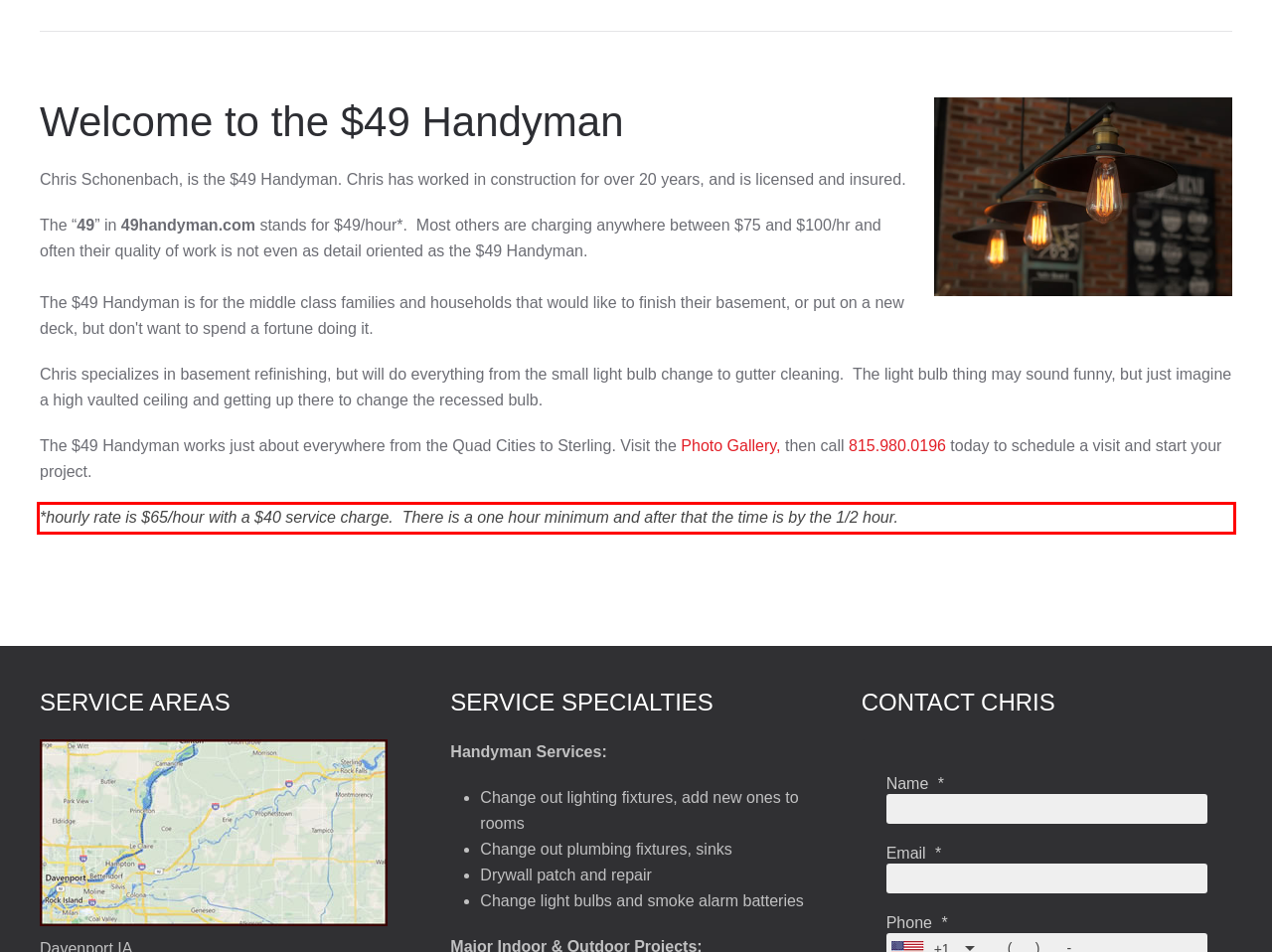Examine the webpage screenshot, find the red bounding box, and extract the text content within this marked area.

*hourly rate is $65/hour with a $40 service charge. There is a one hour minimum and after that the time is by the 1/2 hour.